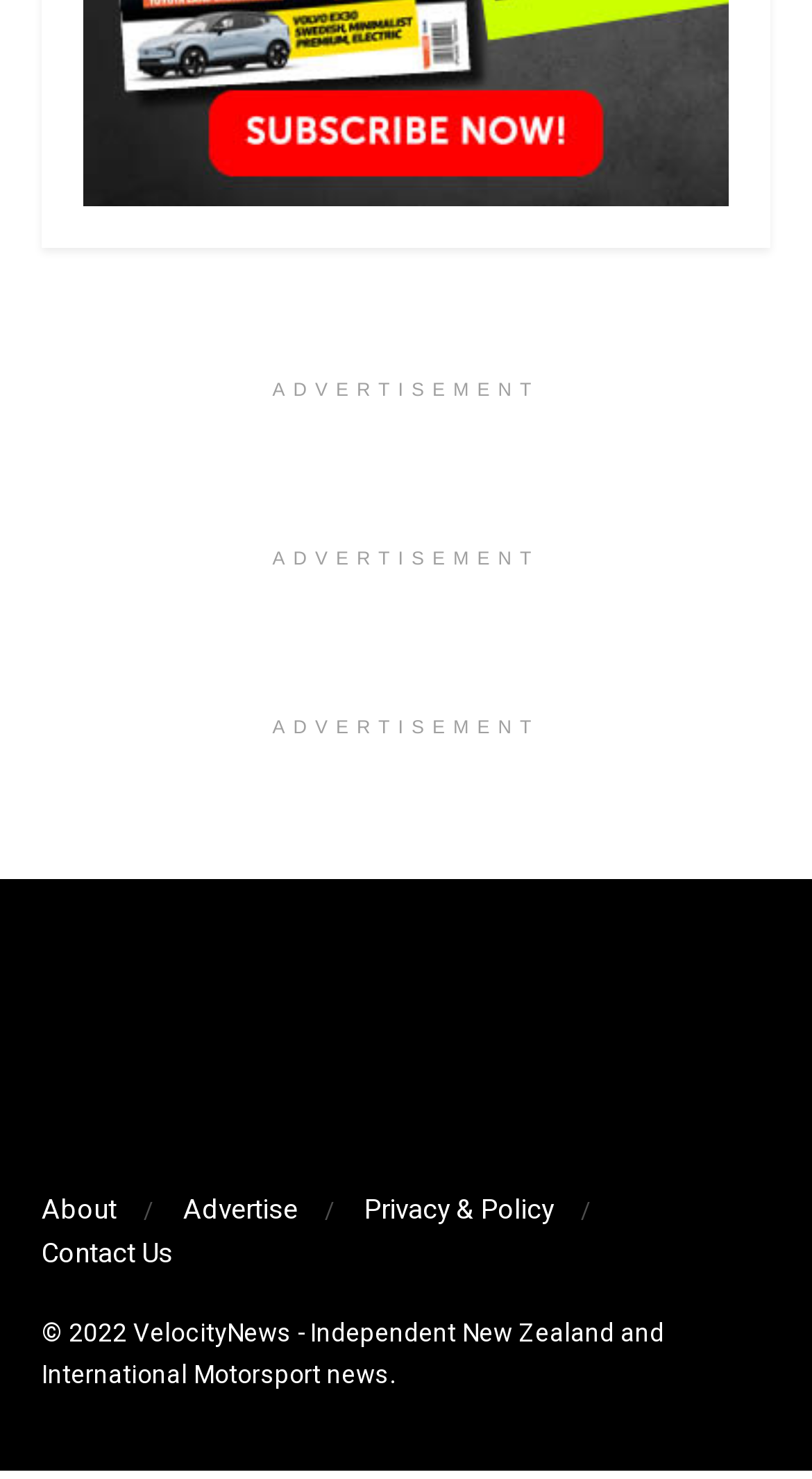Use a single word or phrase to answer the question:
What is the purpose of the 'Advertise' link?

To advertise on the website